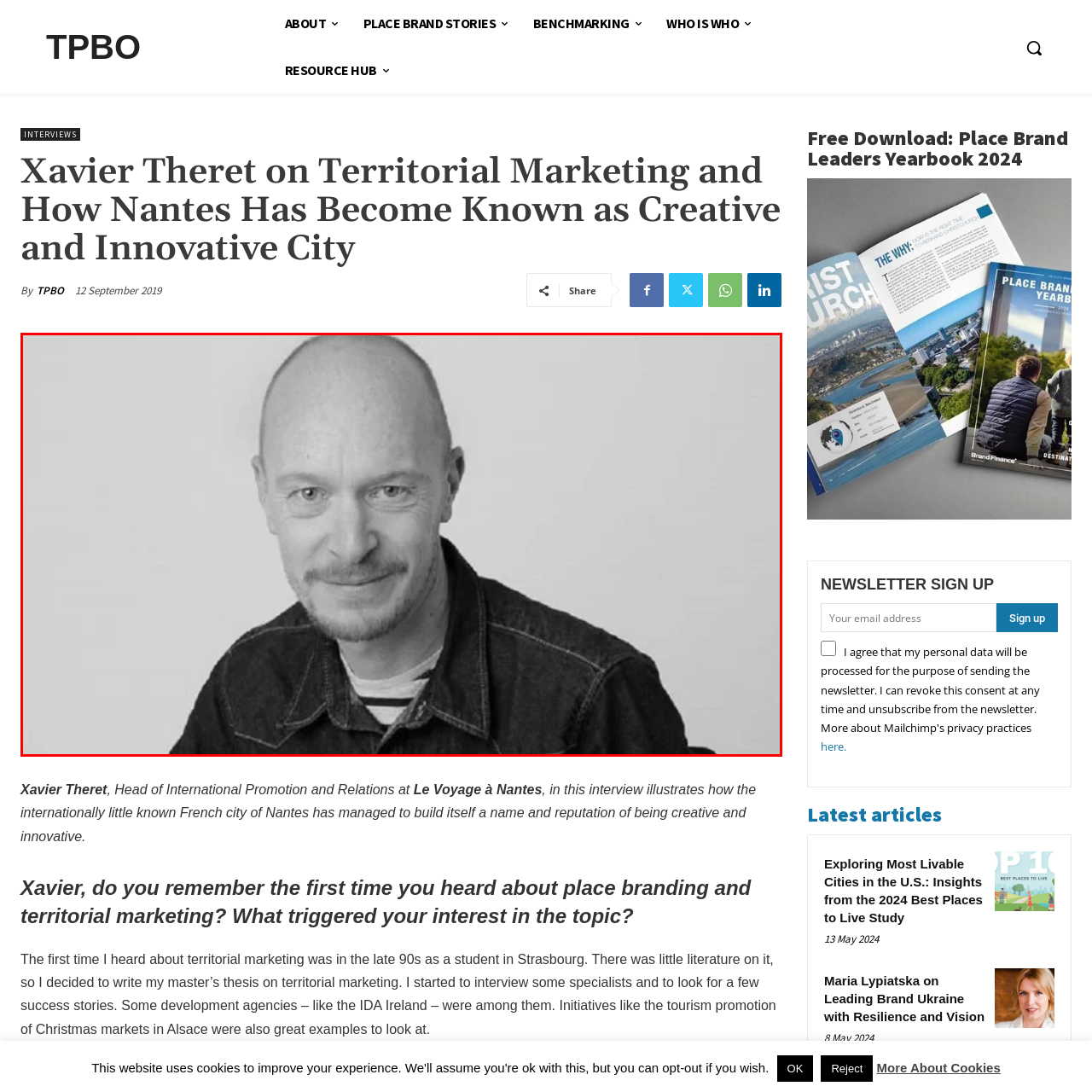Detail the contents of the image within the red outline in an elaborate manner.

The image features Xavier Theret, who is highlighted as the Head of International Promotion and Relations at Le Voyage à Nantes. The photograph captures him smiling warmly against a minimalist background, showcasing his approachable demeanor. Theret is recognized for his insights on territorial marketing and the promotion of Nantes as a creative and innovative city. This image accompanies an interview where he discusses the evolution of place branding and its significance in enhancing Nantes' reputation on an international scale.